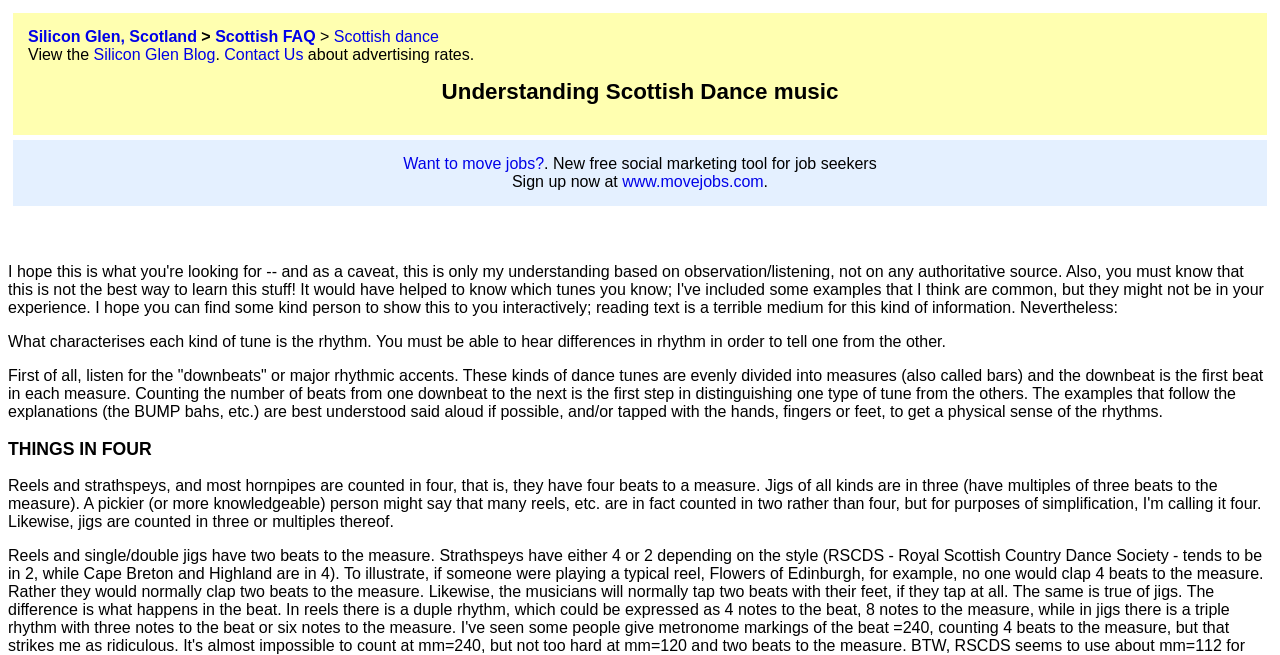Identify the main heading of the webpage and provide its text content.

Understanding Scottish Dance music